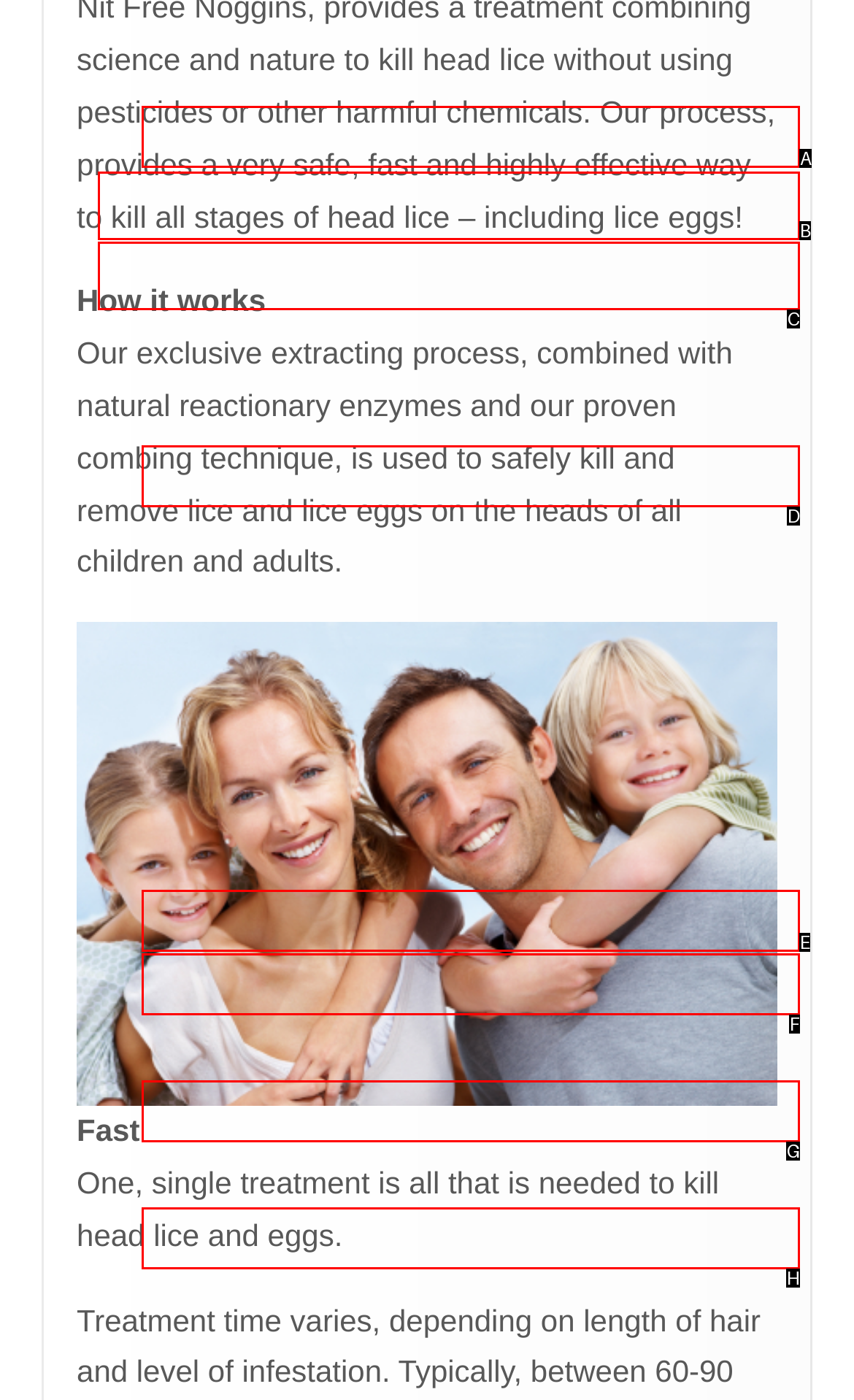Determine which option fits the following description: Northbrook Lice Services
Answer with the corresponding option's letter directly.

G